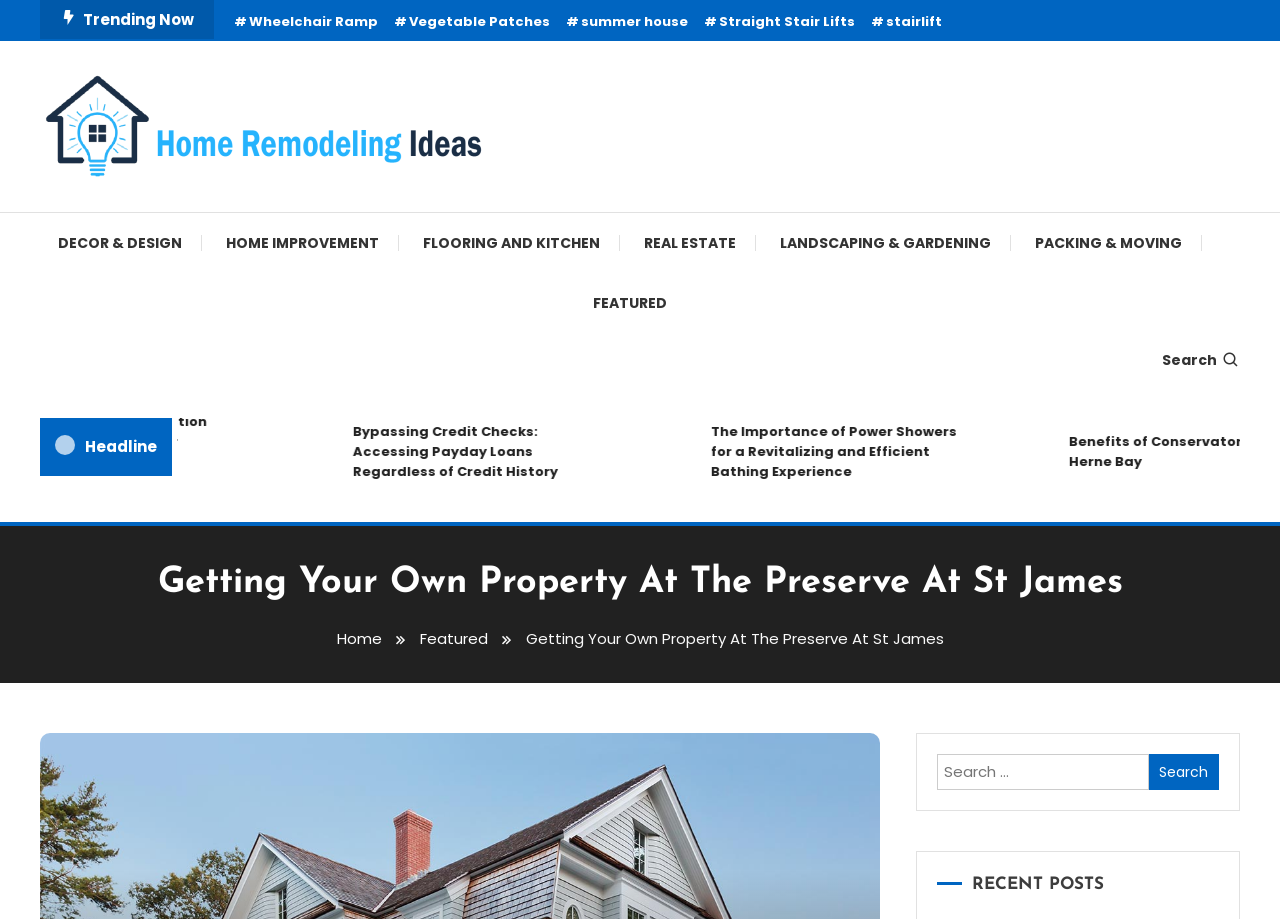Can you specify the bounding box coordinates for the region that should be clicked to fulfill this instruction: "Learn about wheelchair ramps".

[0.183, 0.013, 0.295, 0.034]